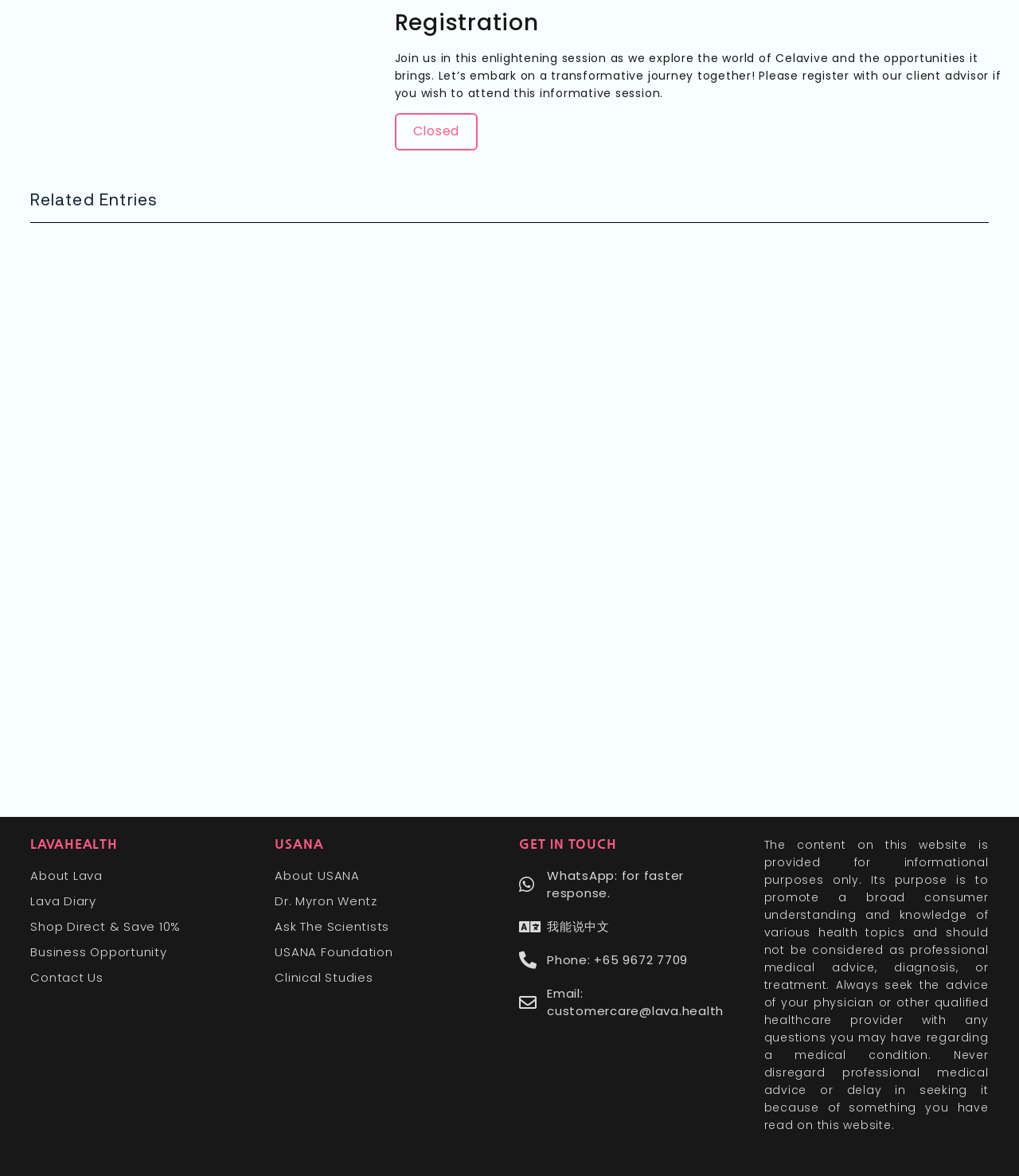What is the phone number for contact?
Answer the question with a single word or phrase, referring to the image.

+65 9672 7709